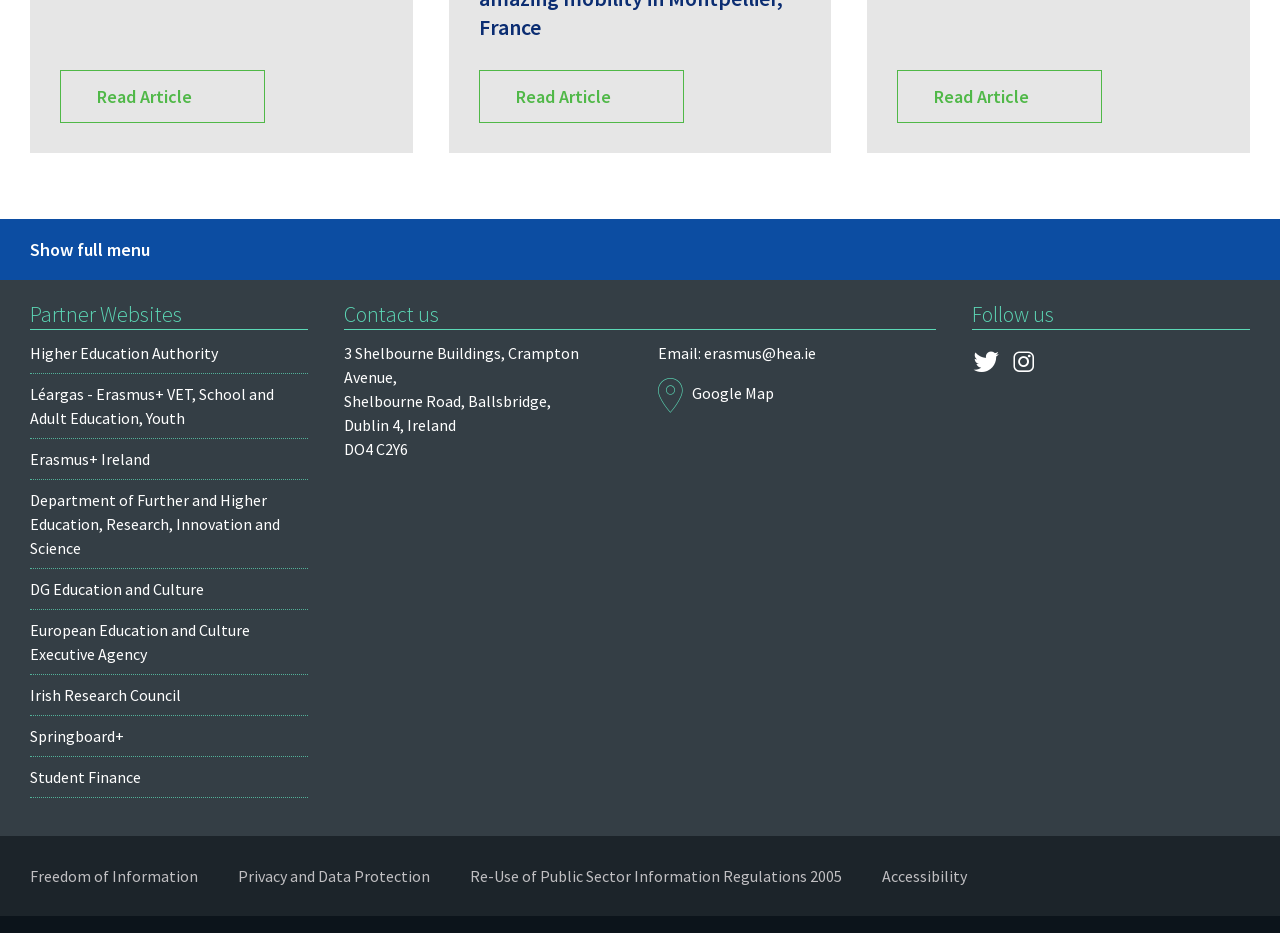Analyze the image and provide a detailed answer to the question: What is the address of the organization?

I found the address of the organization by looking at the static text elements on the webpage, which provide the full address, including the building, avenue, road, district, city, and country.